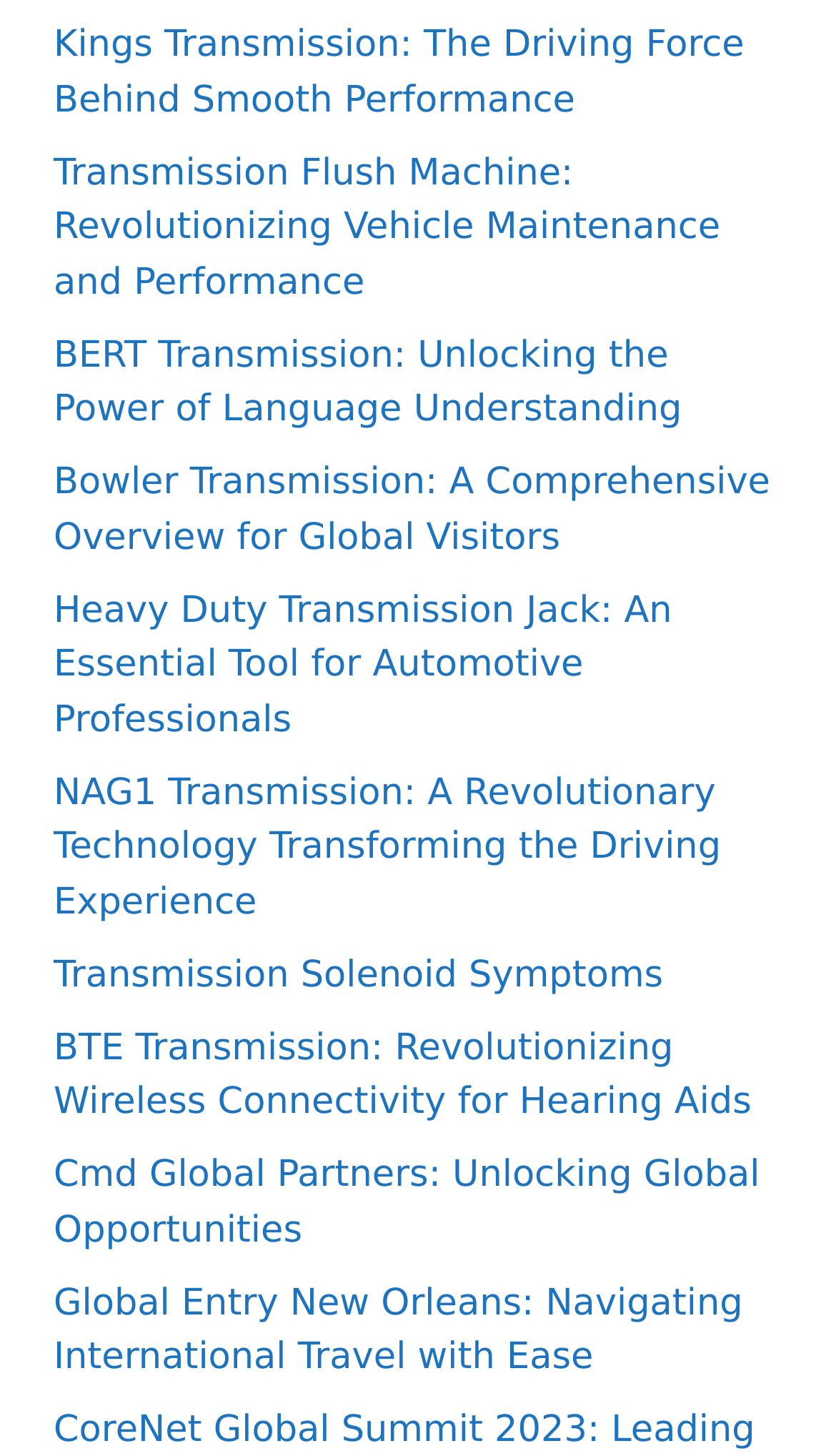Provide a short answer using a single word or phrase for the following question: 
How many links are on this webpage?

7